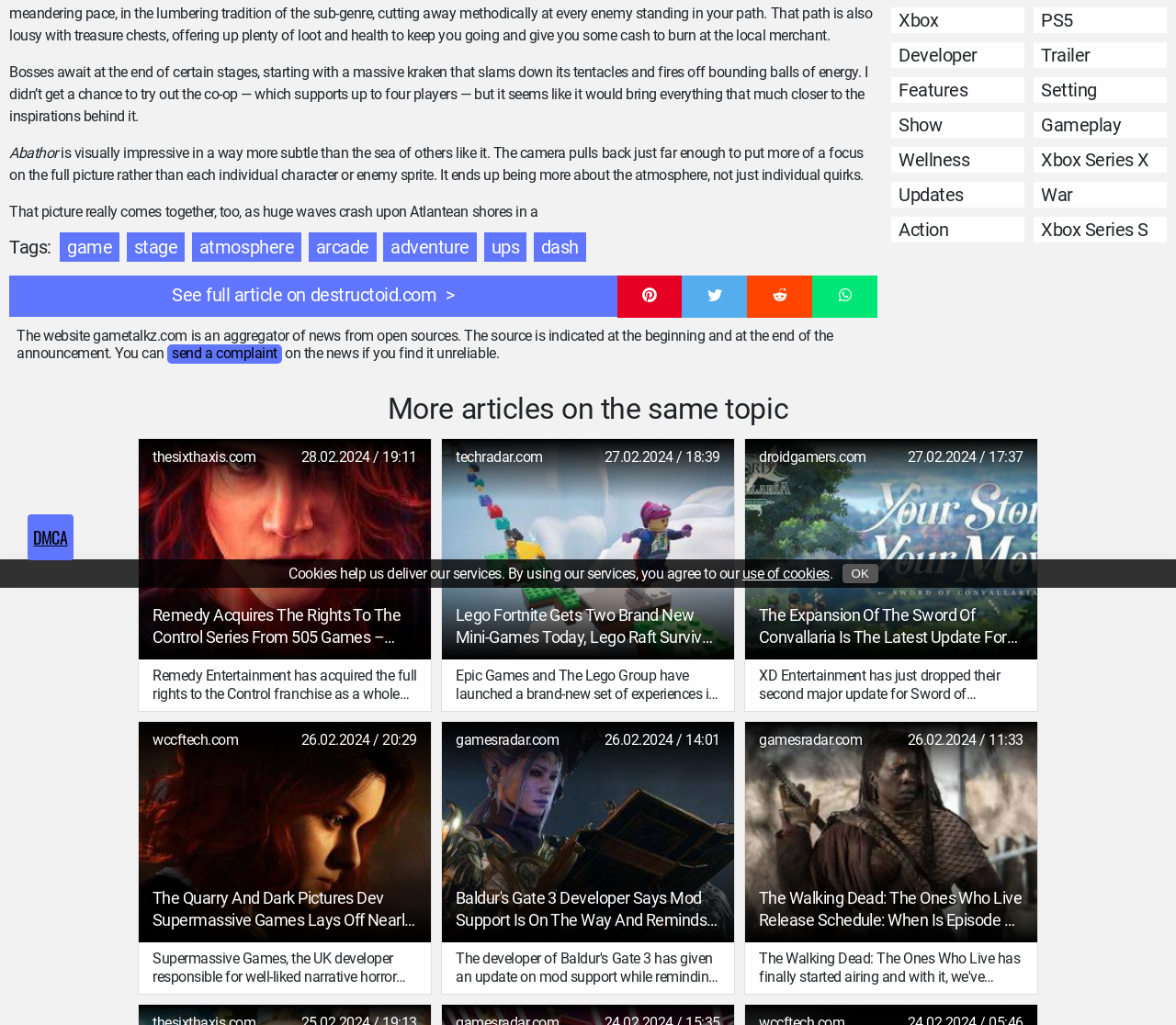Provide the bounding box coordinates in the format (top-left x, top-left y, bottom-right x, bottom-right y). All values are floating point numbers between 0 and 1. Determine the bounding box coordinate of the UI element described as: OK

[0.716, 0.55, 0.747, 0.569]